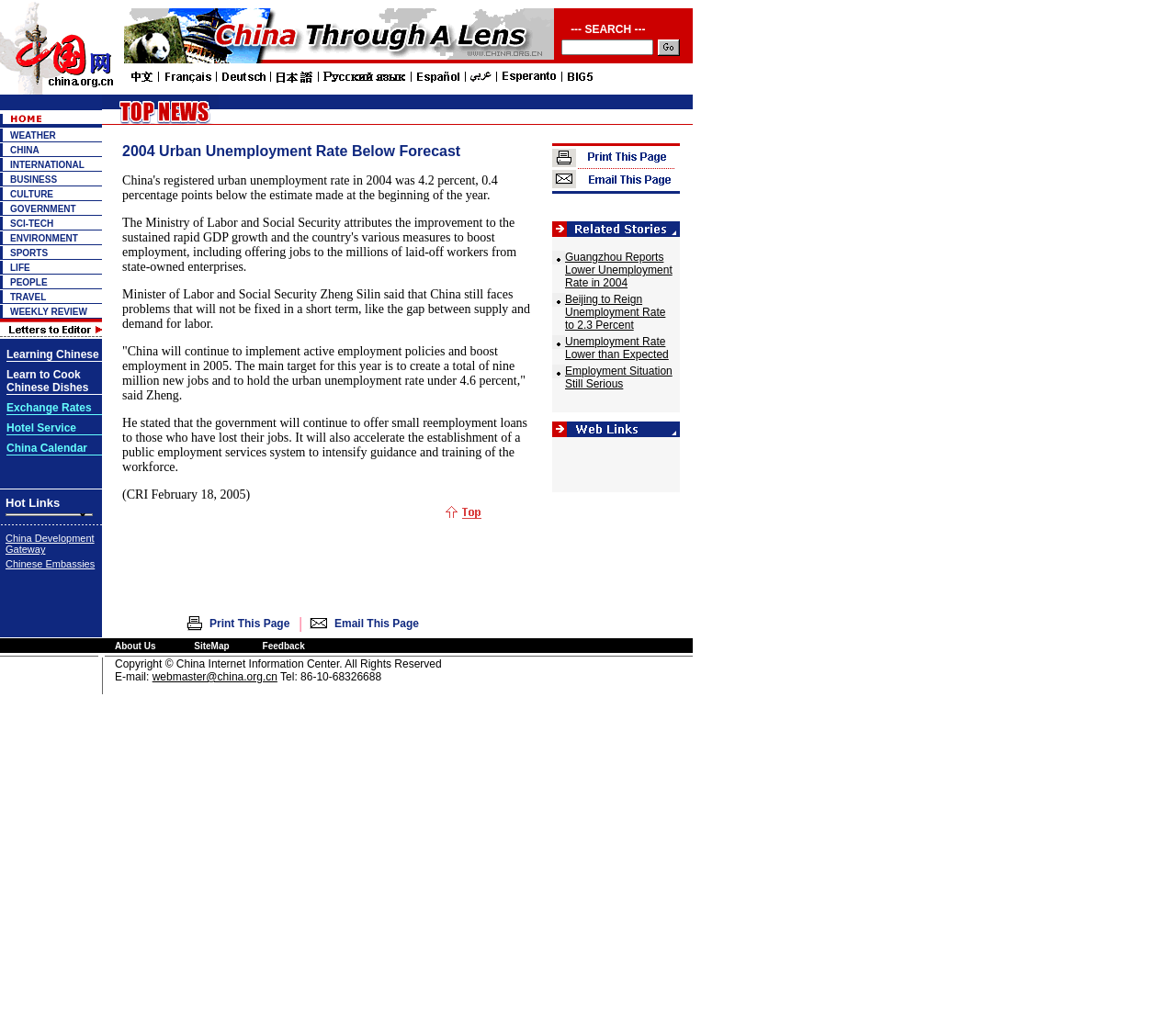Offer a meticulous caption that includes all visible features of the webpage.

This webpage is about 2004 Urban Unemployment Rate Below Forecast. At the top, there is a layout table that spans about 59% of the page width, containing a link and an image on the left, and a search bar on the right. The search bar is divided into two parts, with a text box and a button on the right.

Below the top layout table, there is another layout table that spans about 59% of the page width, containing a list of categories, including WEATHER, CHINA, INTERNATIONAL, BUSINESS, CULTURE, GOVERNMENT, SCI-TECH, ENVIRONMENT, SPORTS, LIFE, PEOPLE, and TRAVEL. Each category has an image and a link associated with it.

The categories are arranged in a horizontal layout, with about 9 categories on the first row, and the remaining categories on the second row. The categories on the second row are aligned below the corresponding categories on the first row.

There are also several images scattered throughout the page, including two small images on the top-right corner, and several images associated with the categories.